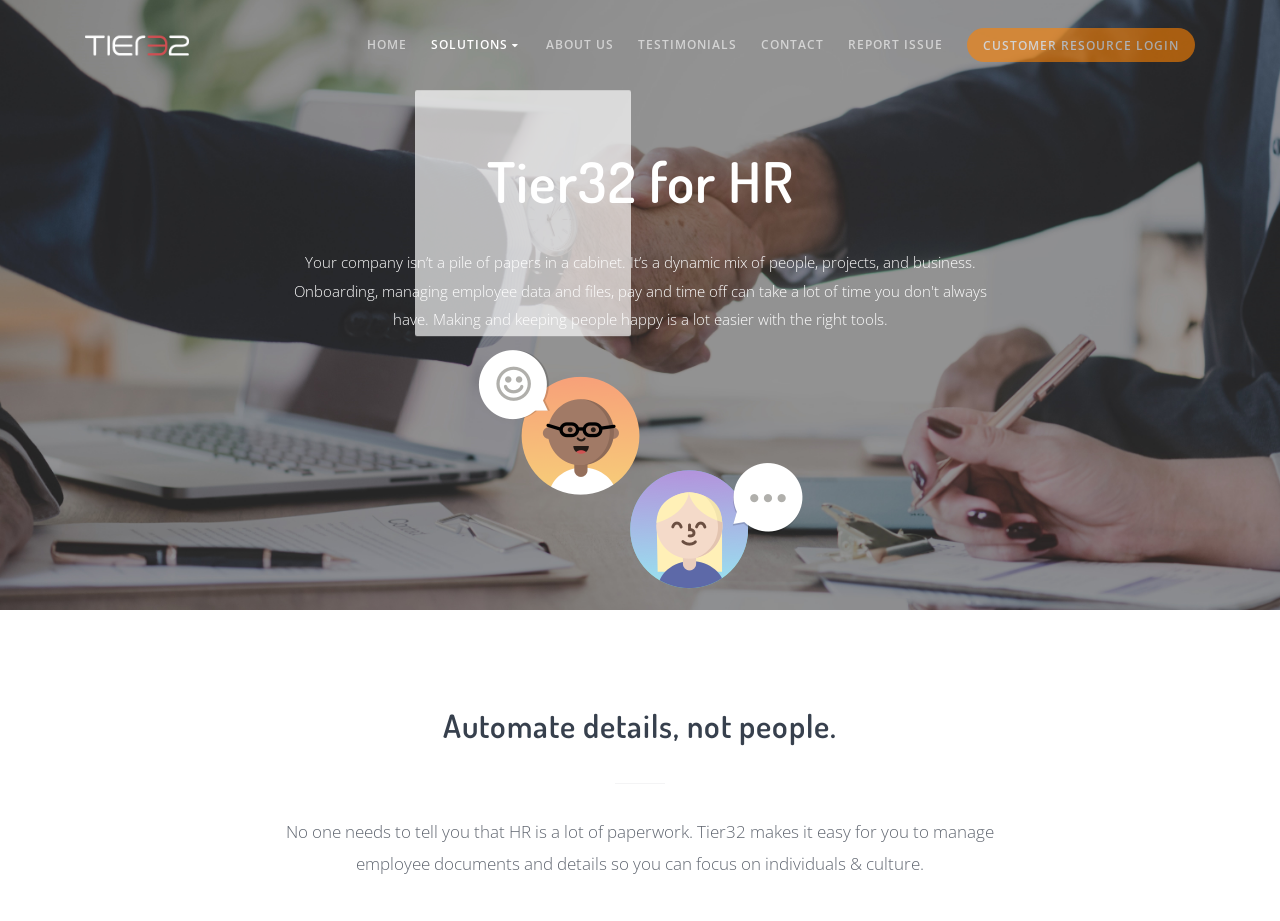What is the name of the company?
Using the details from the image, give an elaborate explanation to answer the question.

The name of the company is Tier32, which is evident from the top-left corner of the webpage where the logo and the company name are displayed.